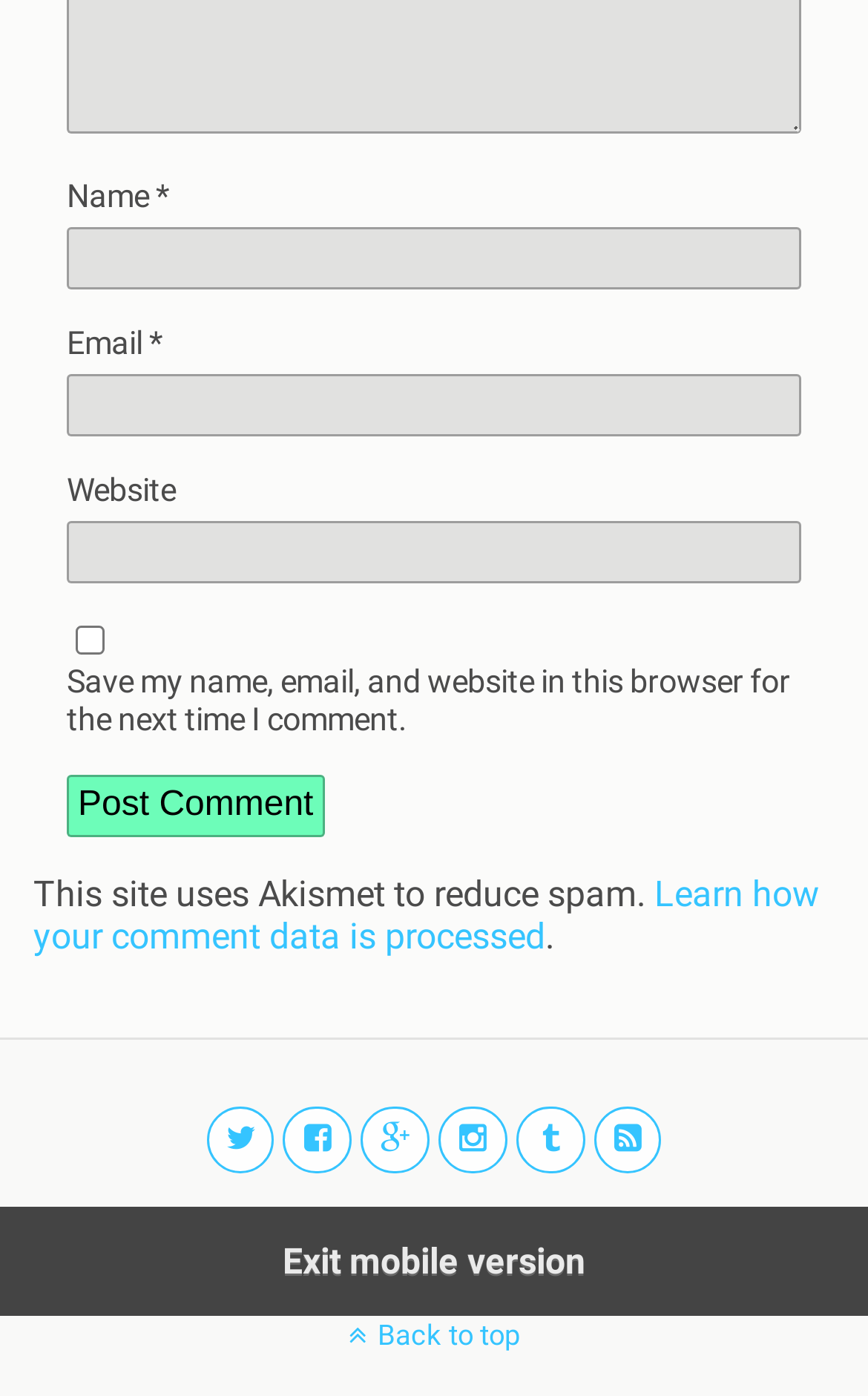From the element description parent_node: Name * name="author", predict the bounding box coordinates of the UI element. The coordinates must be specified in the format (top-left x, top-left y, bottom-right x, bottom-right y) and should be within the 0 to 1 range.

[0.077, 0.162, 0.923, 0.207]